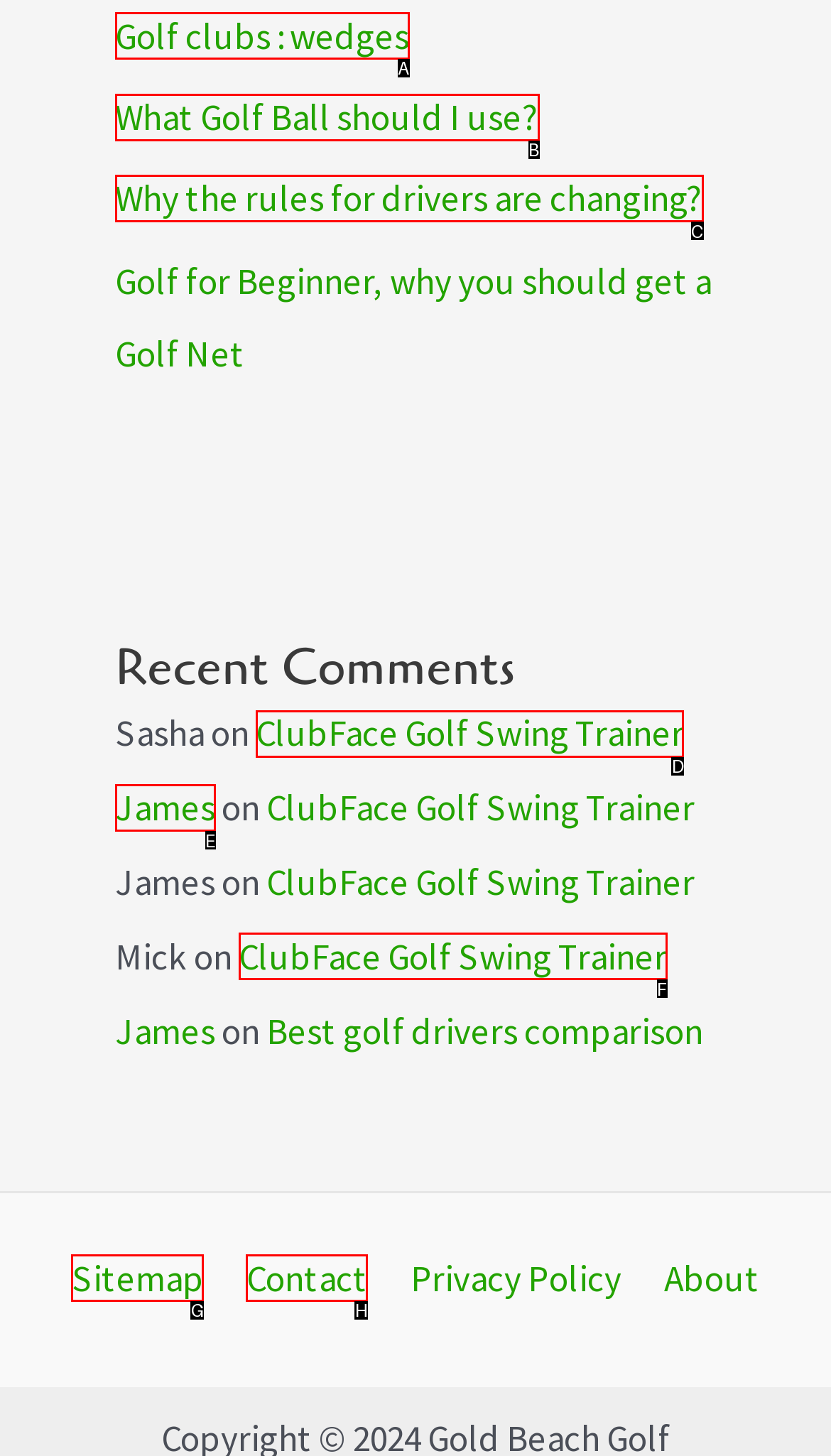Select the letter of the UI element you need to click to complete this task: Visit 'ClubFace Golf Swing Trainer'.

D